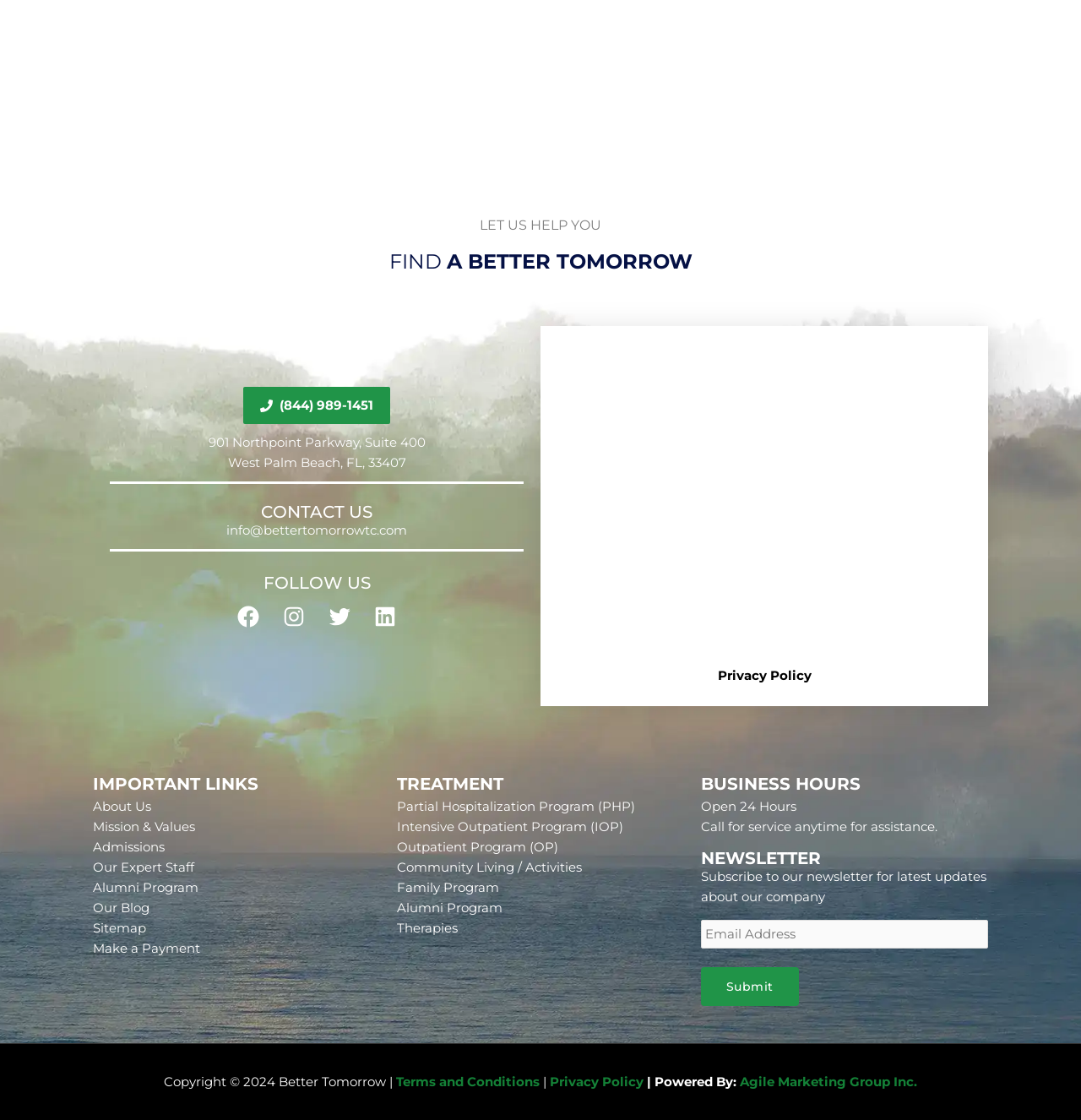Identify the bounding box of the HTML element described here: "LinkedIn". Provide the coordinates as four float numbers between 0 and 1: [left, top, right, bottom].

[0.345, 0.539, 0.368, 0.562]